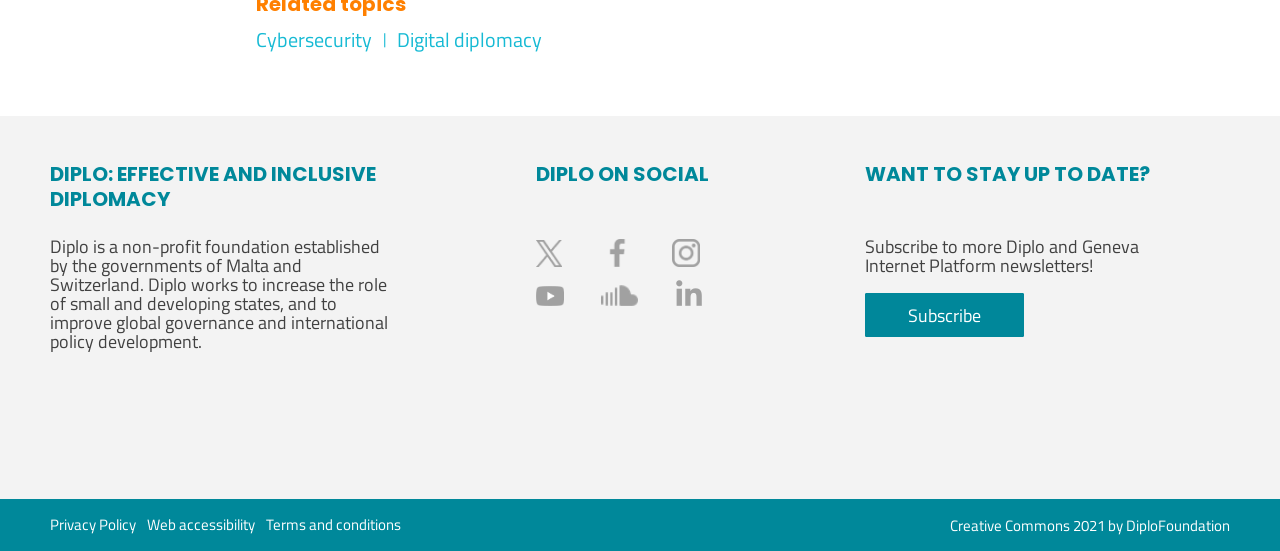Determine the bounding box coordinates for the clickable element required to fulfill the instruction: "Click on Cybersecurity link". Provide the coordinates as four float numbers between 0 and 1, i.e., [left, top, right, bottom].

[0.2, 0.043, 0.31, 0.099]